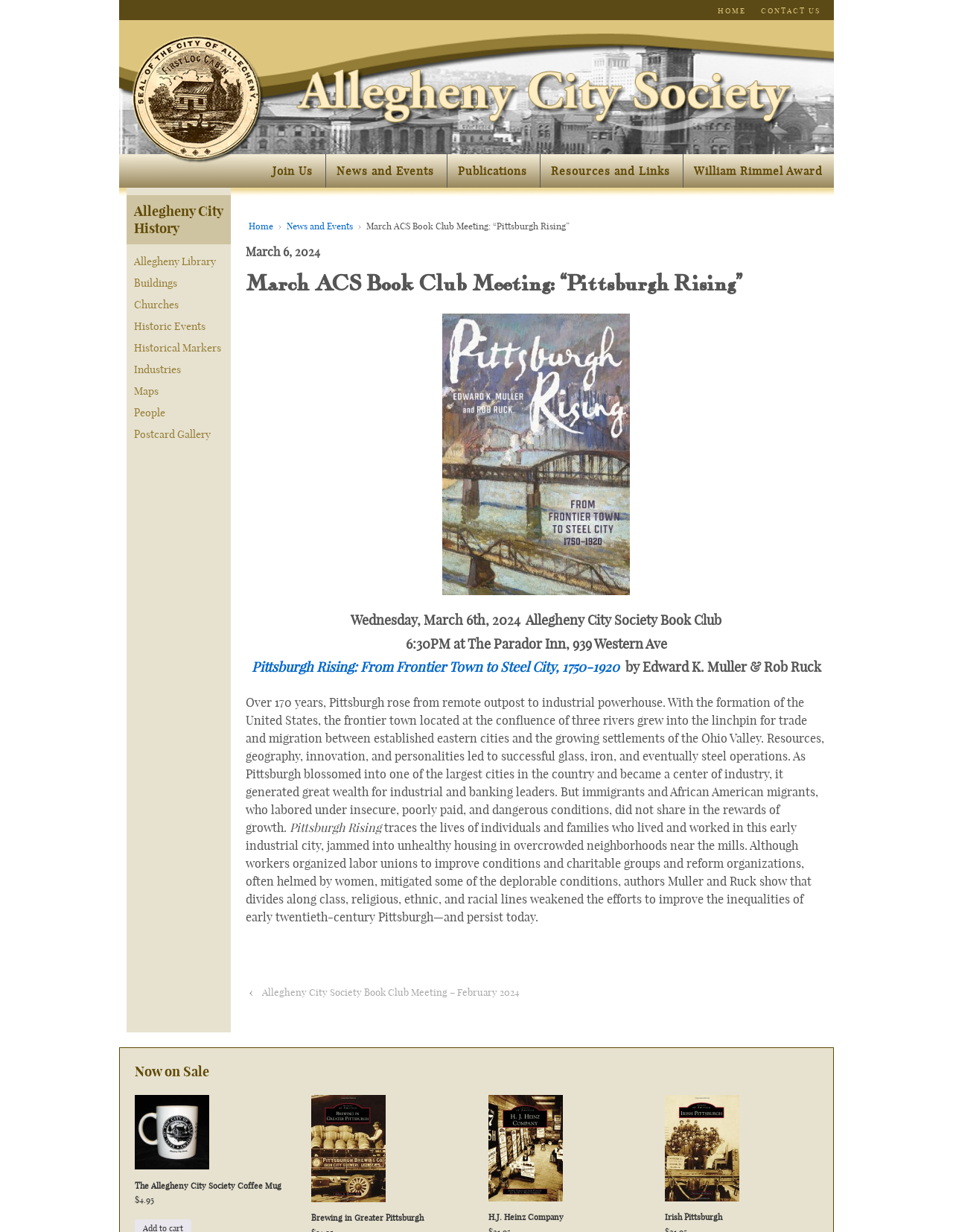Identify the bounding box coordinates necessary to click and complete the given instruction: "check the Facebook link".

None